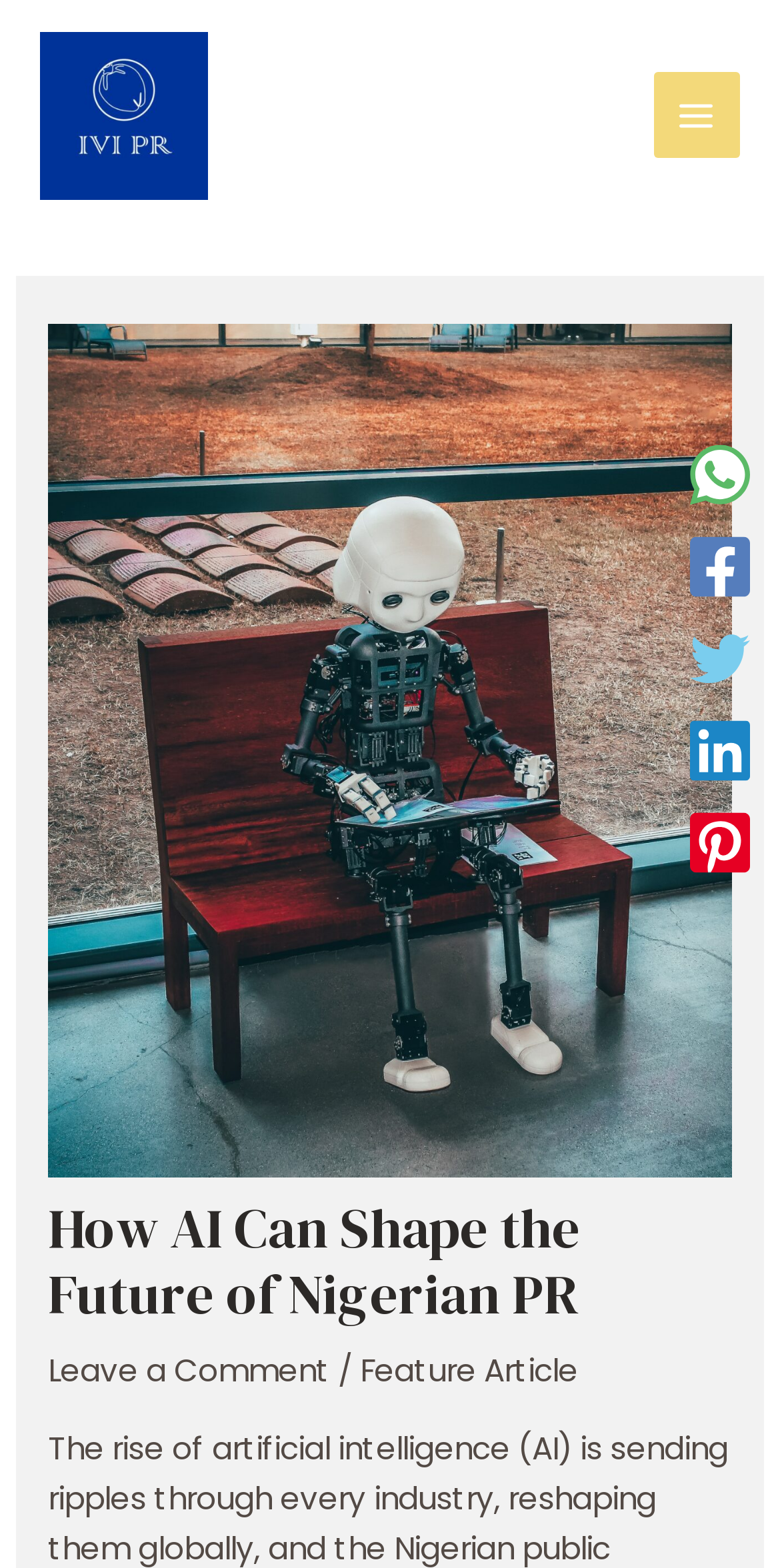Look at the image and give a detailed response to the following question: How many social media links are present?

There are five social media links present at the top right corner of the webpage, which are WhatsApp, Facebook, Twitter, Linkedin, and Pinterest.